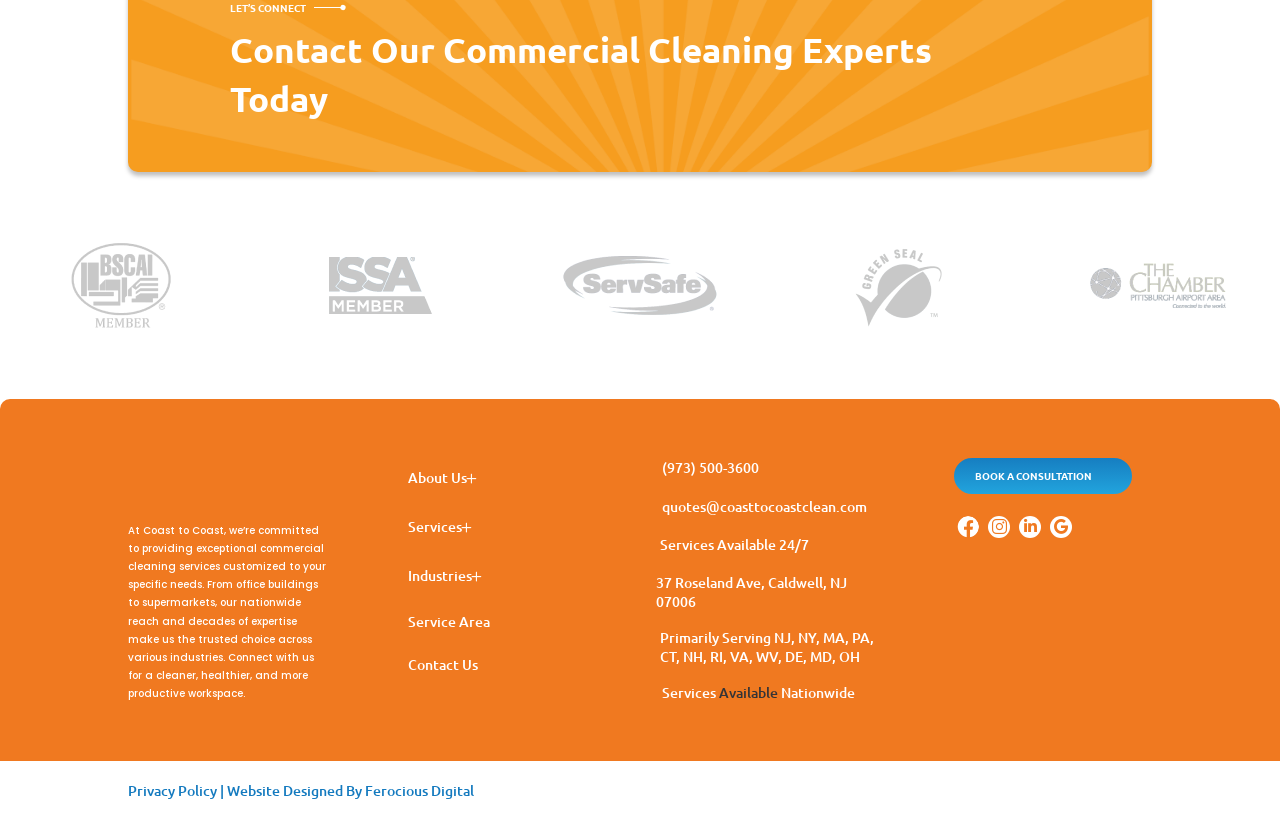Show the bounding box coordinates of the region that should be clicked to follow the instruction: "Search for a term."

None